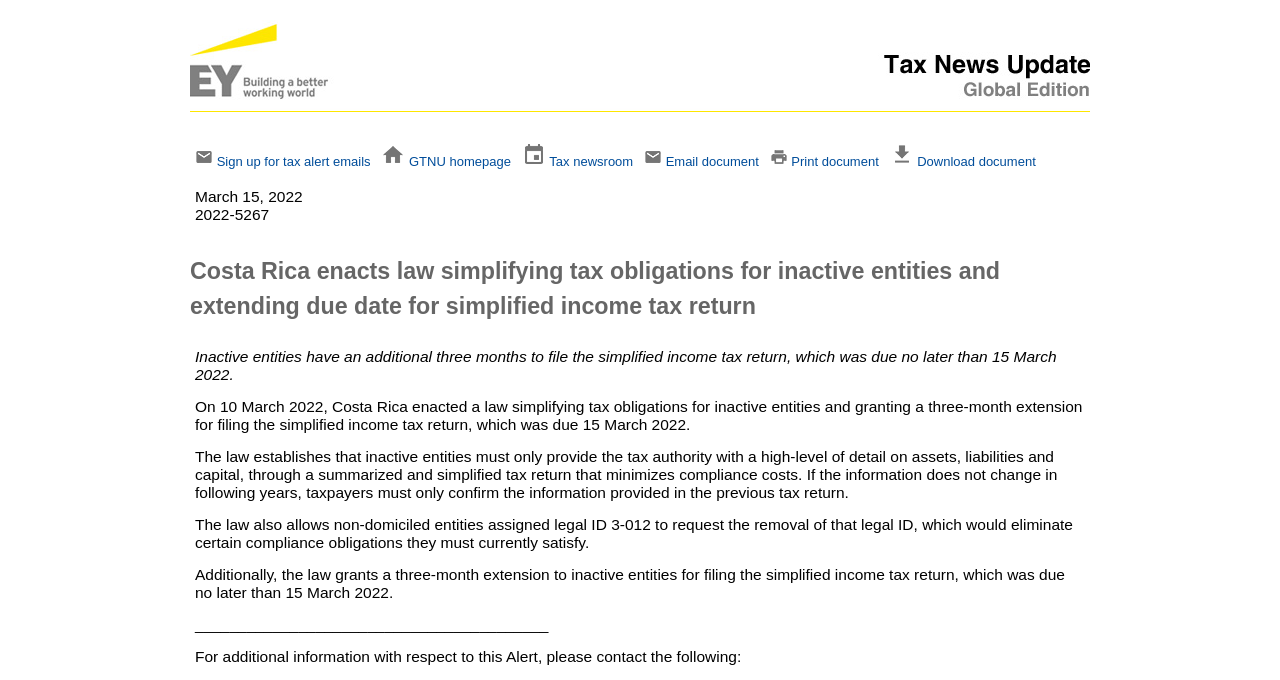Please identify the bounding box coordinates of the area that needs to be clicked to follow this instruction: "View Tax newsroom".

[0.429, 0.226, 0.495, 0.249]